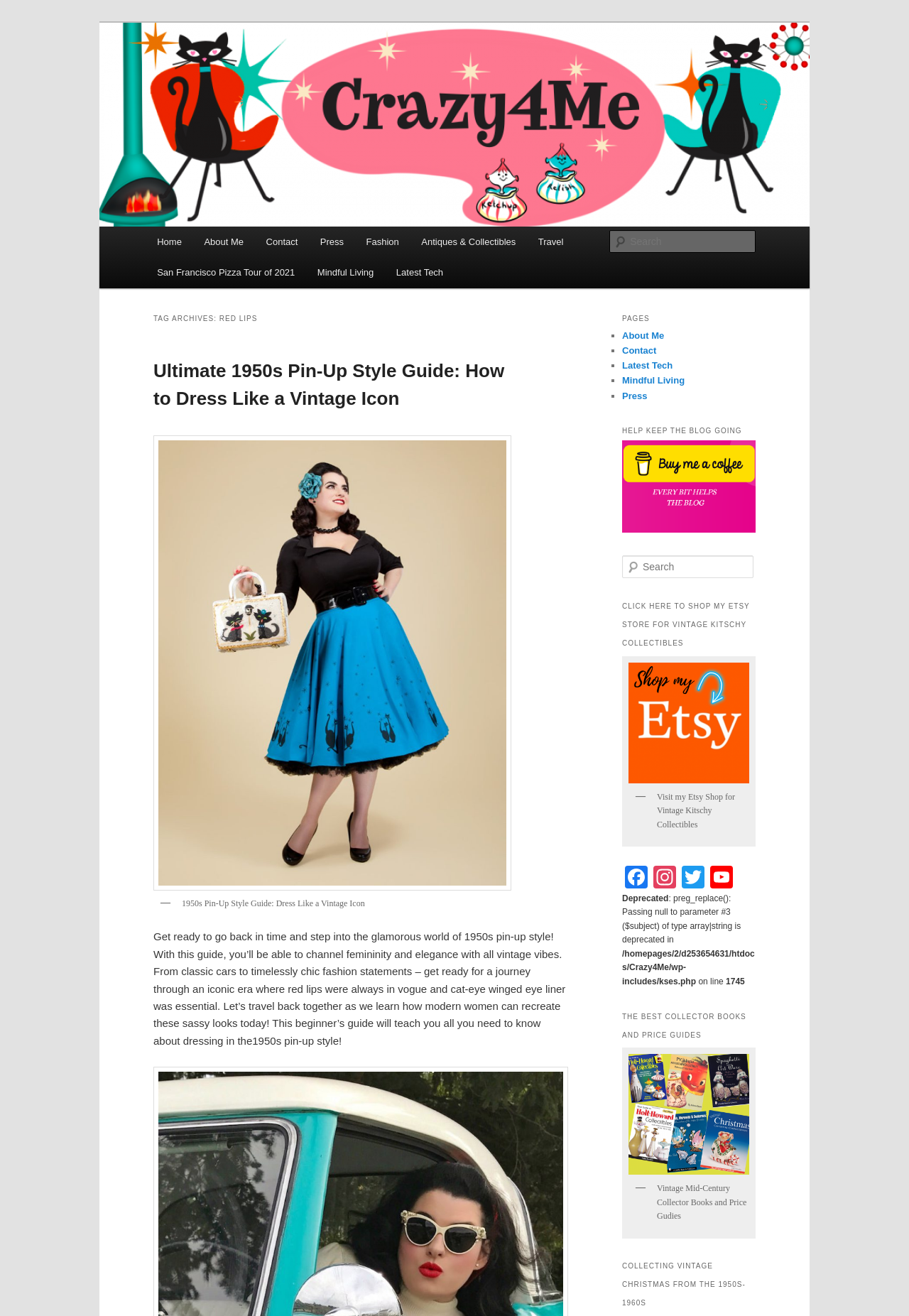What is the name of the blog?
Answer the question in a detailed and comprehensive manner.

The name of the blog can be found in the heading element with the text 'Crazy4Me – The Modern Bombshell Lifestyle by: Yasmina Greco'.